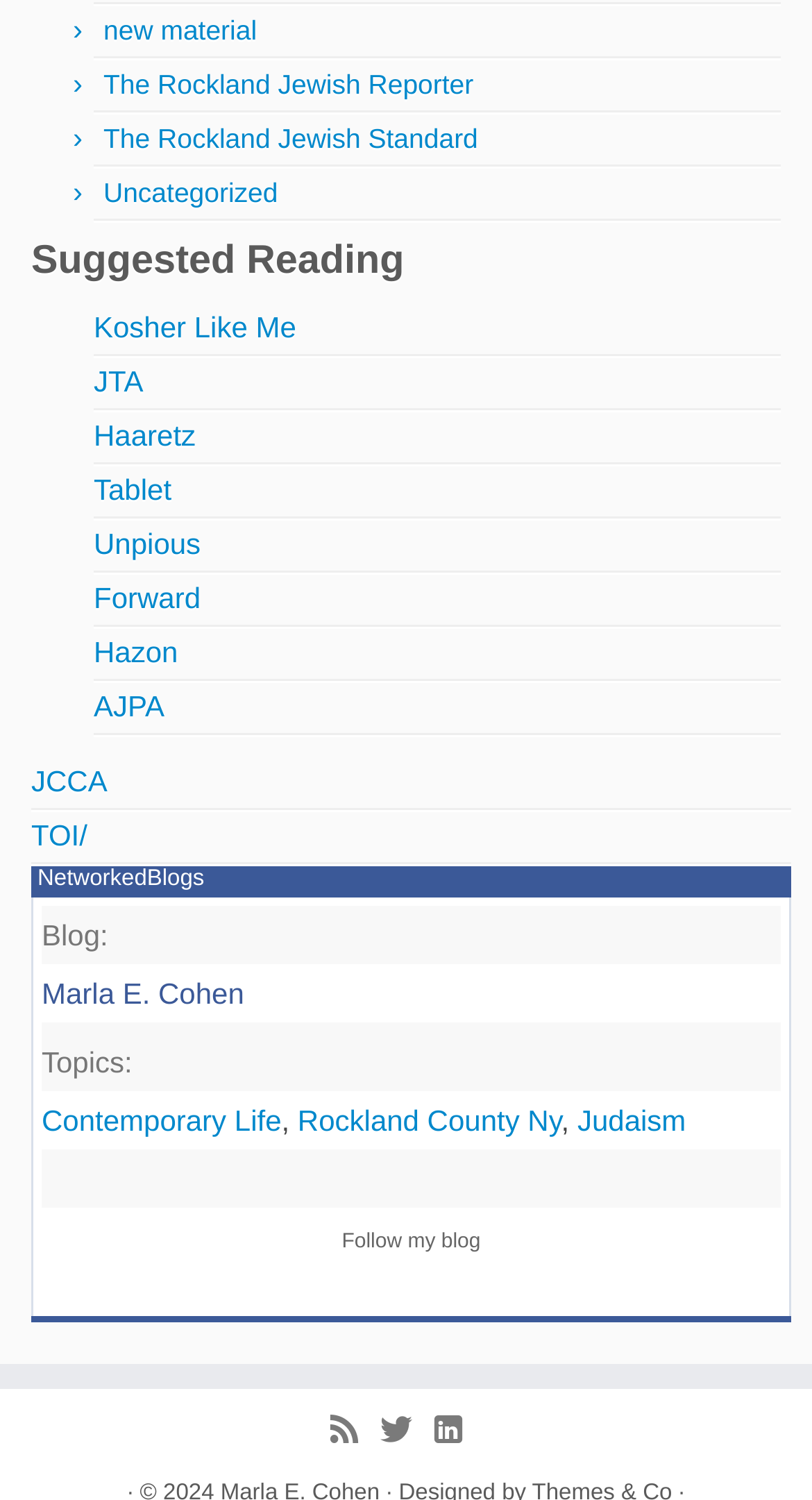Show the bounding box coordinates of the element that should be clicked to complete the task: "Follow 'Kosher Like Me'".

[0.115, 0.207, 0.365, 0.229]